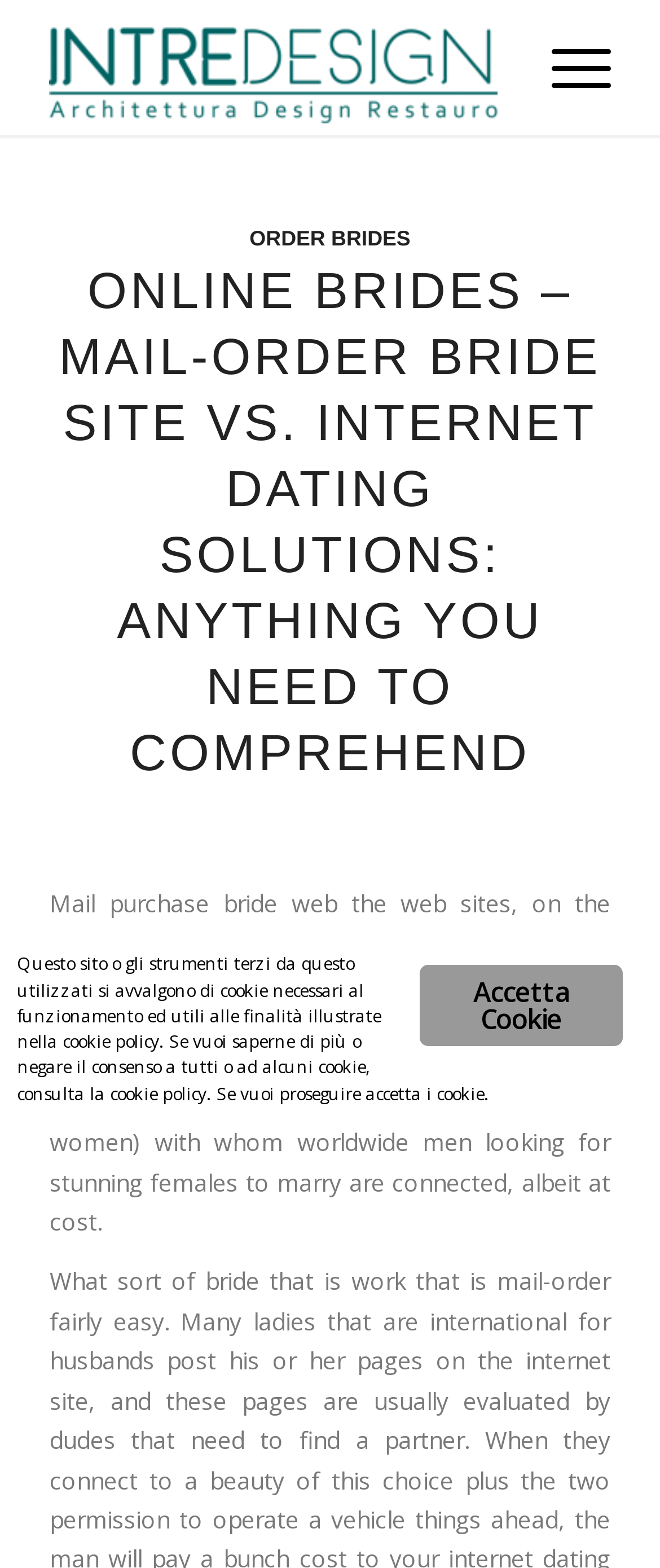What is the primary goal of mail-order bride websites?
Using the image as a reference, answer the question in detail.

Based on the webpage content, the primary goal of mail-order bride websites is to facilitate marriage between men and women from around the world. These websites operate on a principle of connecting individuals with the goal of marriage, rather than casual dating or relationships.